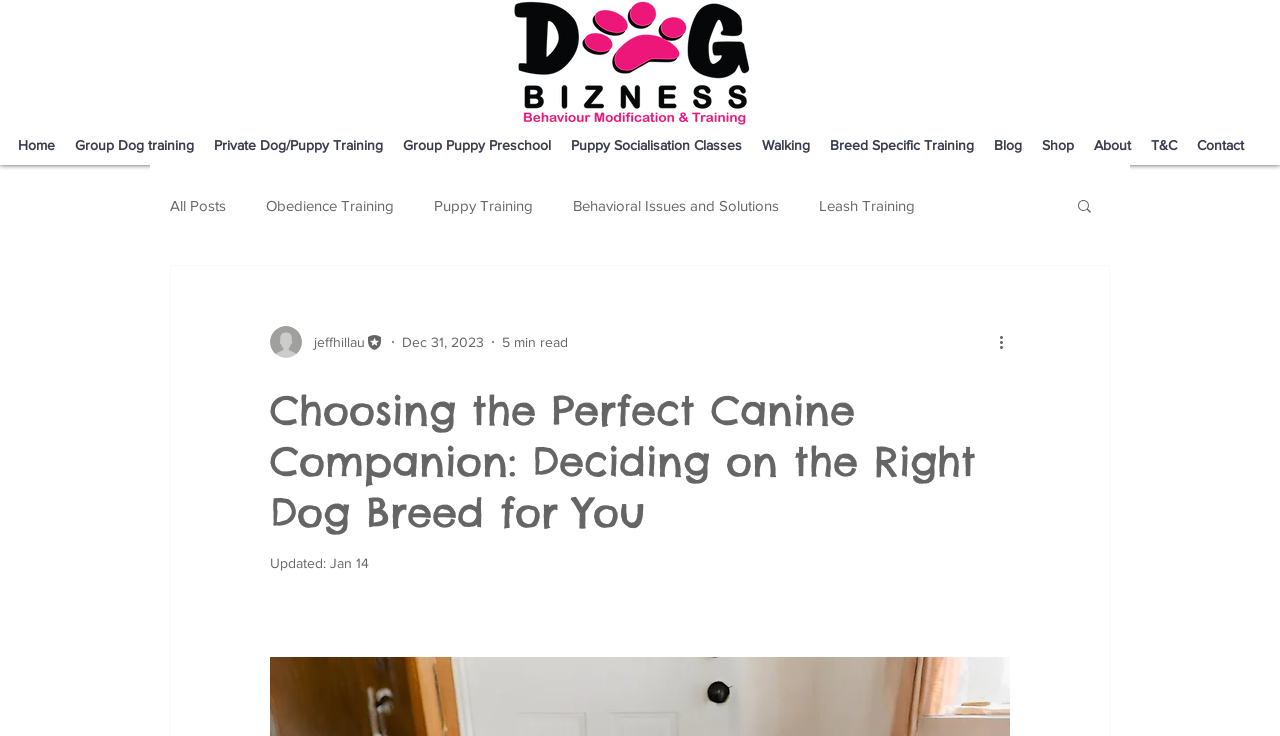Determine the bounding box coordinates of the section to be clicked to follow the instruction: "Search for something". The coordinates should be given as four float numbers between 0 and 1, formatted as [left, top, right, bottom].

[0.84, 0.268, 0.855, 0.296]